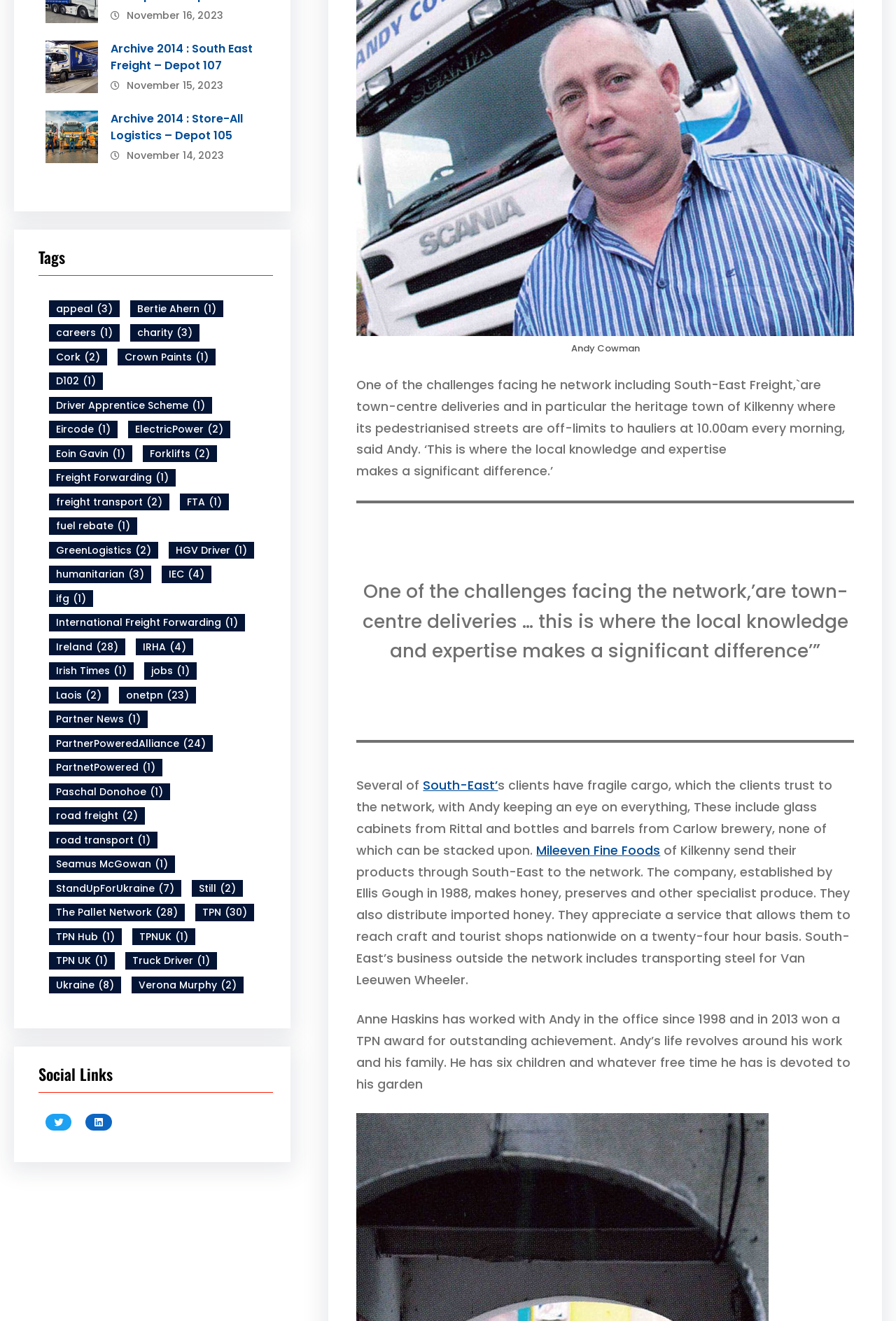How many categories are there on the webpage?
Answer the question in as much detail as possible.

After counting the number of links on the webpage, I found that there are more than 30 categories listed, hence the answer is 'More than 30'.